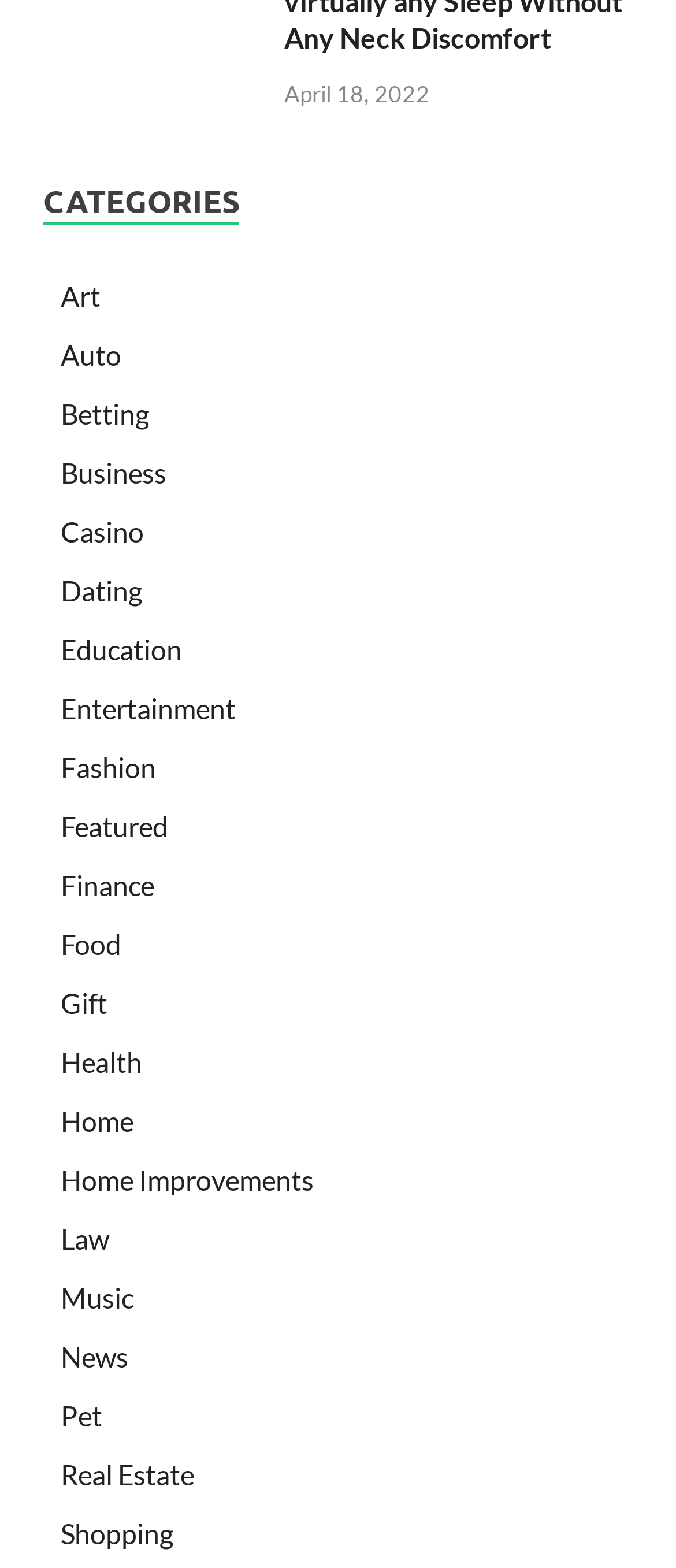How many categories are listed?
Examine the image and give a concise answer in one word or a short phrase.

23